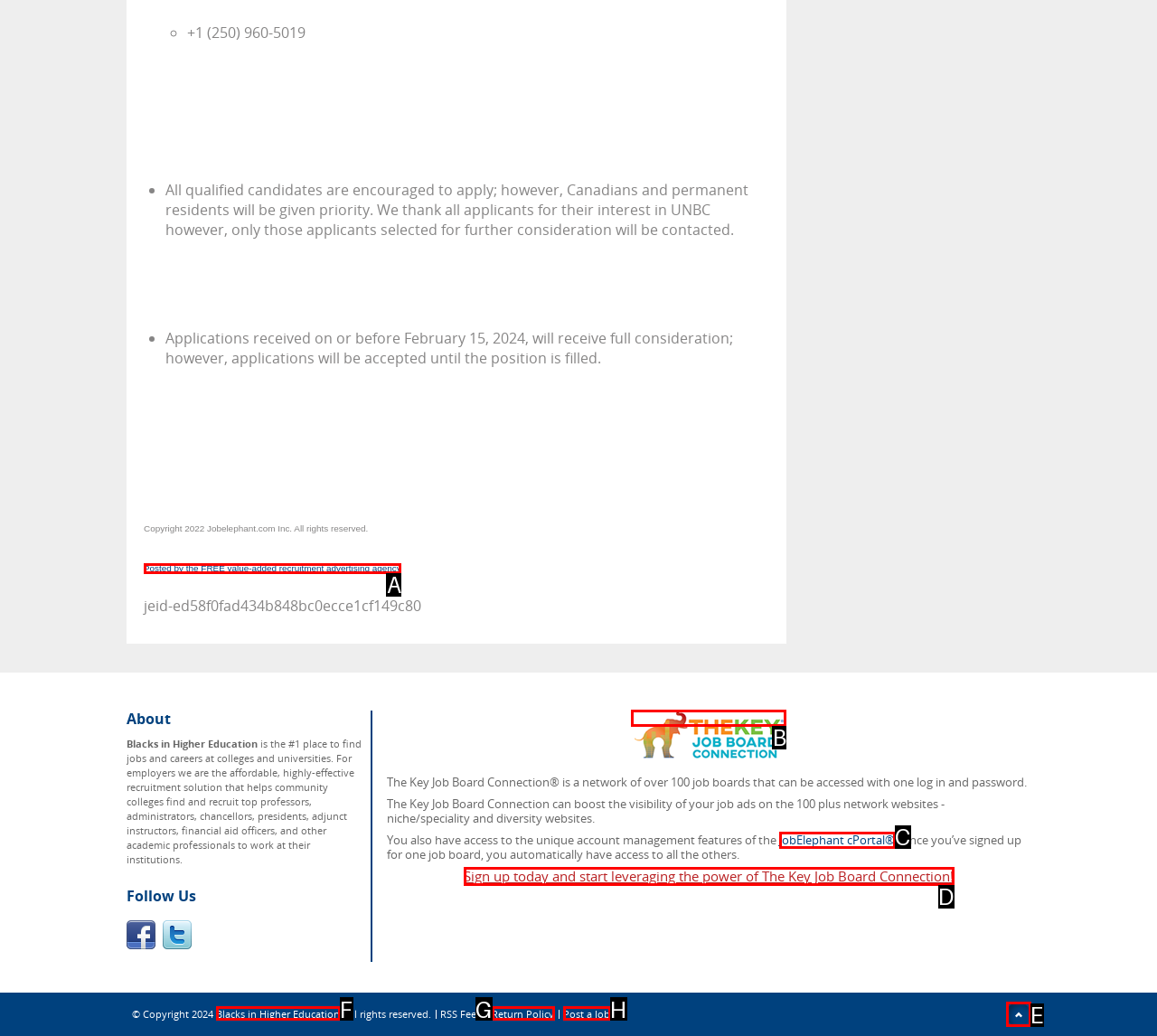Choose the letter that best represents the description: Blacks in Higher Education. Answer with the letter of the selected choice directly.

F